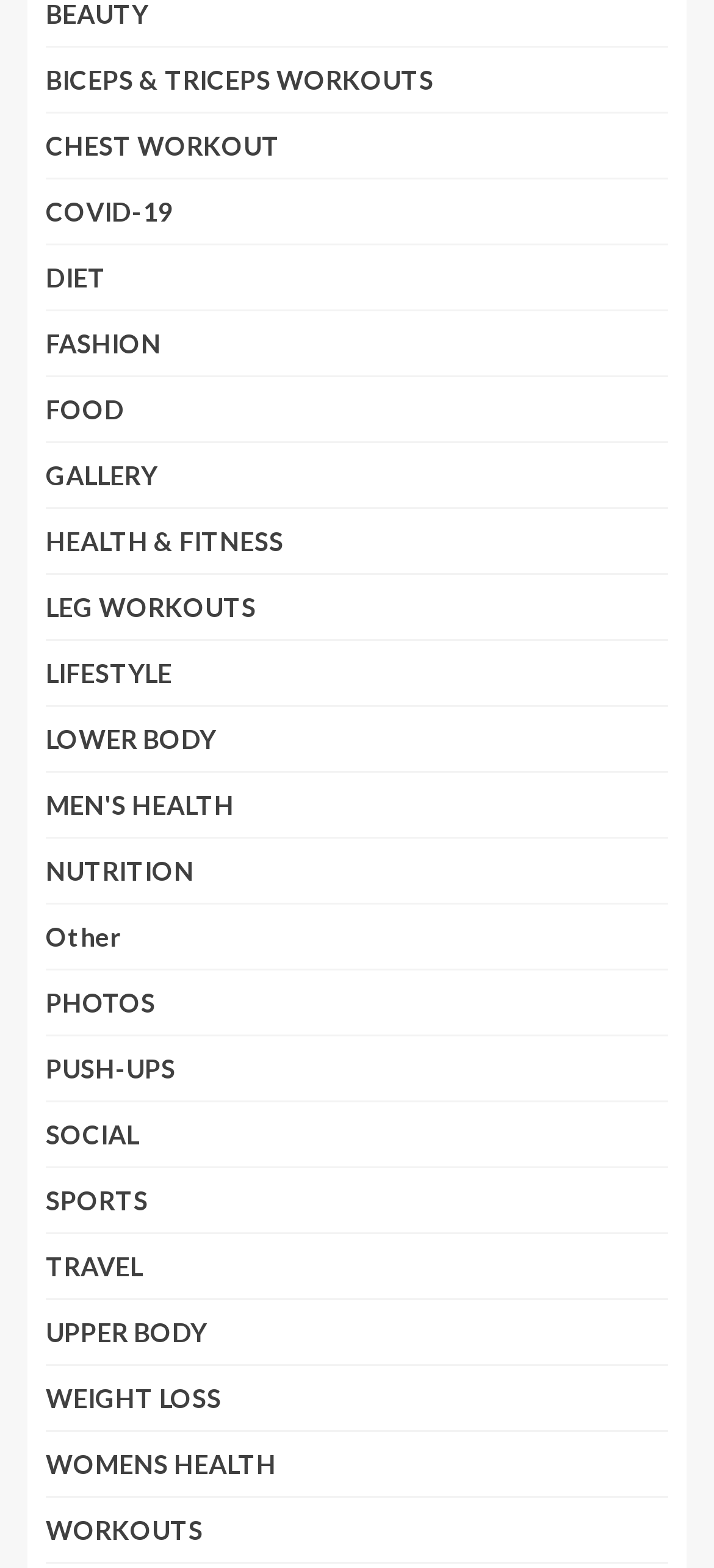Predict the bounding box for the UI component with the following description: "LOWER BODY".

[0.064, 0.461, 0.303, 0.481]